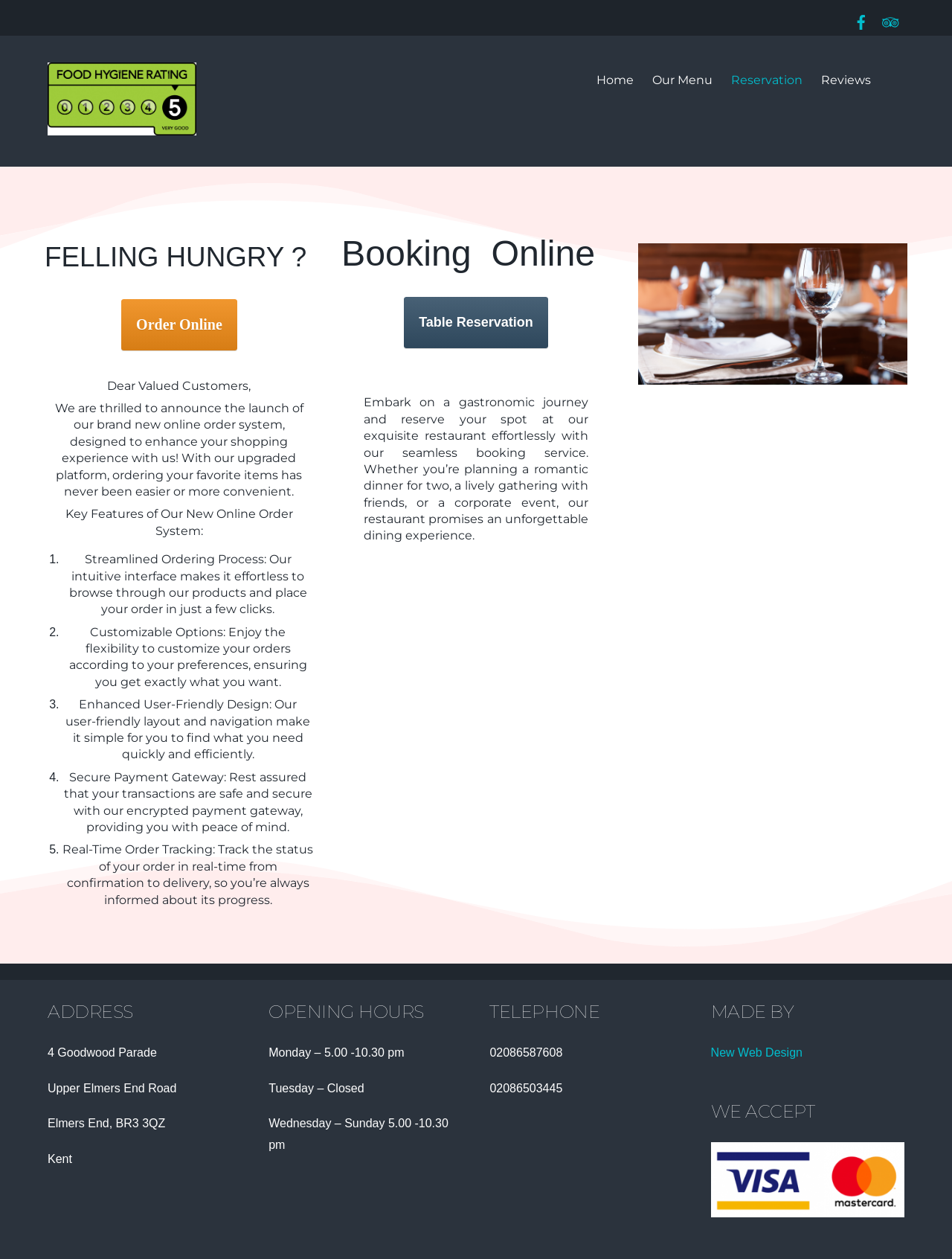Based on the image, please elaborate on the answer to the following question:
What is the benefit of the real-time order tracking feature?

The real-time order tracking feature allows customers to track the status of their order from confirmation to delivery, keeping them informed about the progress of their order and providing them with peace of mind.